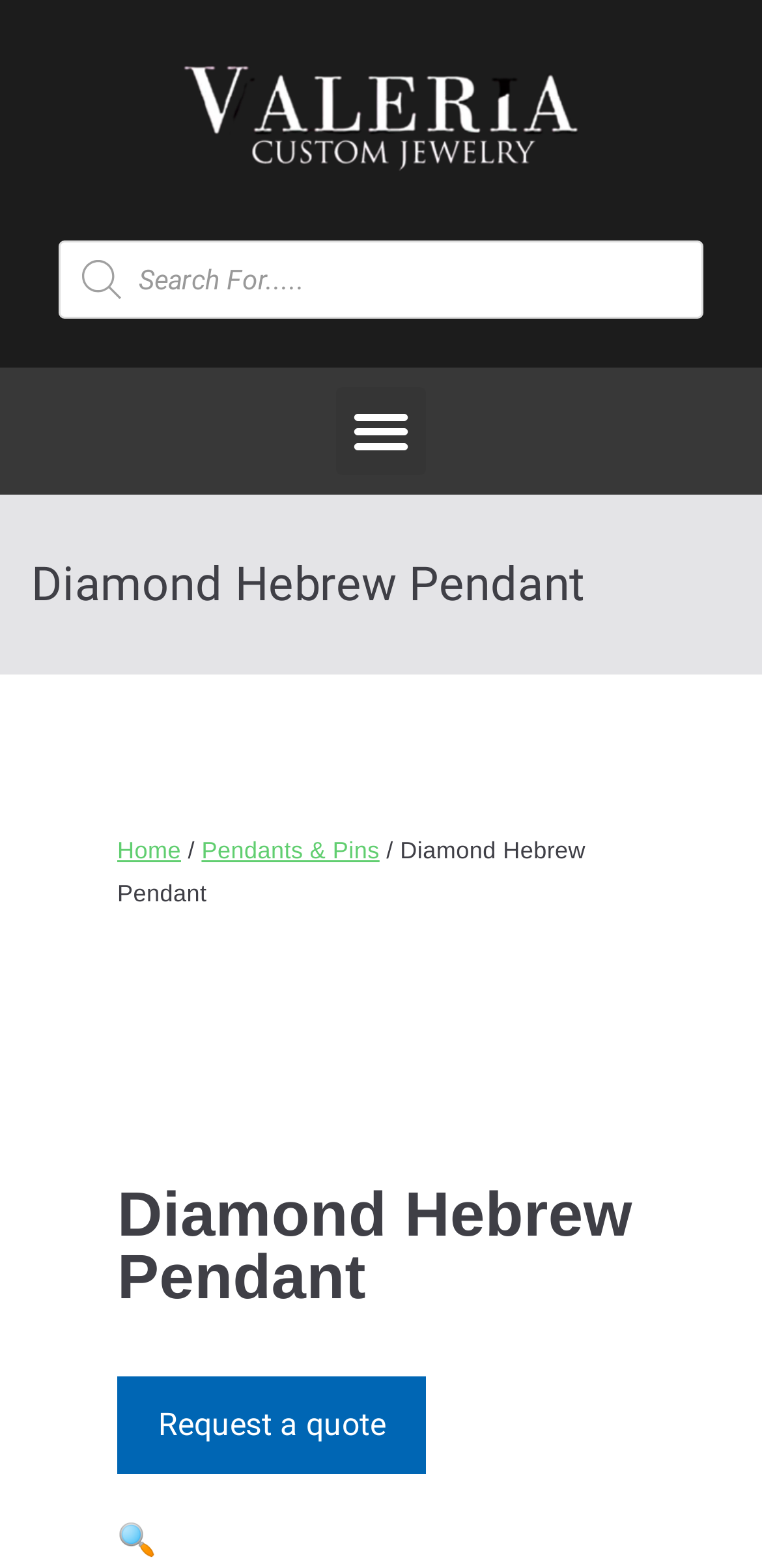Generate an in-depth caption that captures all aspects of the webpage.

The webpage is about custom jewelry, specifically diamond Hebrew pendants. At the top left of the page, there is a logo of Valeria Custom Jewelry, which is an image with a link to the website's homepage. Next to the logo, there is a search bar with a magnifying glass icon, where users can search for products.

Below the search bar, there is a menu toggle button that allows users to expand or collapse the menu. On the top center of the page, there is a large heading that reads "Diamond Hebrew Pendant". 

Underneath the heading, there is a breadcrumb navigation menu that shows the current page's location in the website's hierarchy. The breadcrumb menu starts with "Home", followed by "Pendants & Pins", and finally "Diamond Hebrew Pendant". 

Further down the page, there is another heading that reads "Diamond Hebrew Pendant" again, which is likely the title of the main content section. At the bottom of the page, there is a call-to-action link that says "Request a quote", encouraging users to take action.